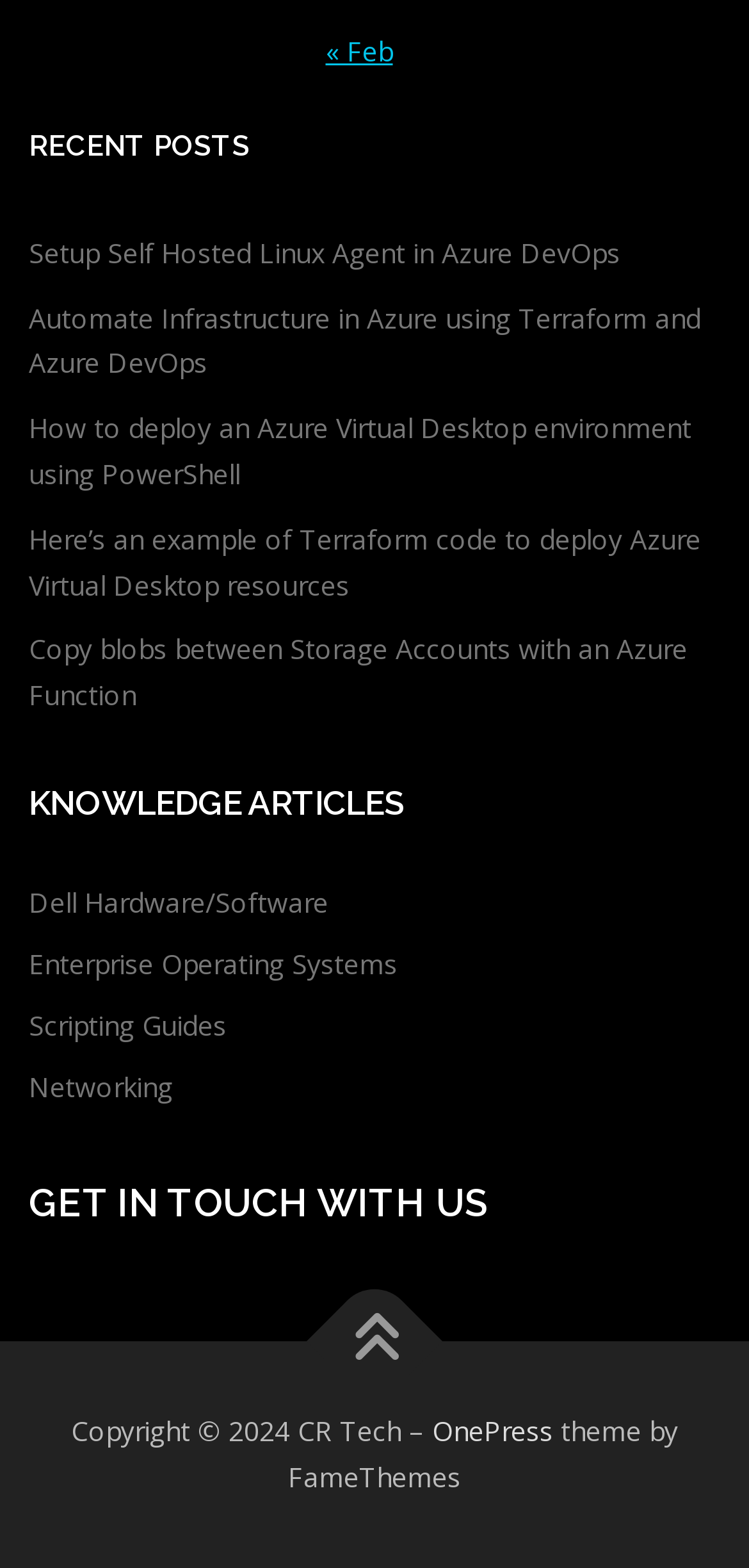How many knowledge articles are listed? Based on the screenshot, please respond with a single word or phrase.

4